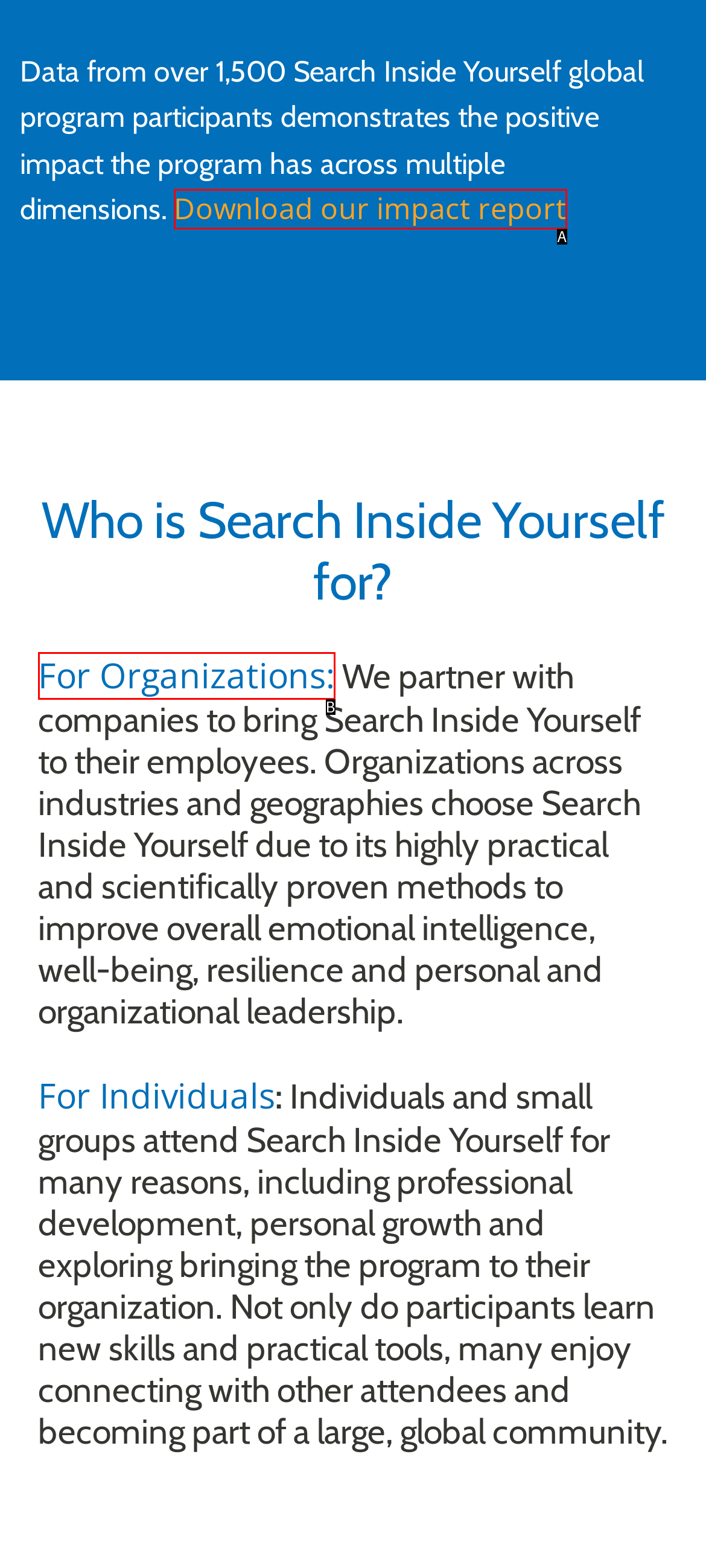Based on the given description: Download our impact report, determine which HTML element is the best match. Respond with the letter of the chosen option.

A